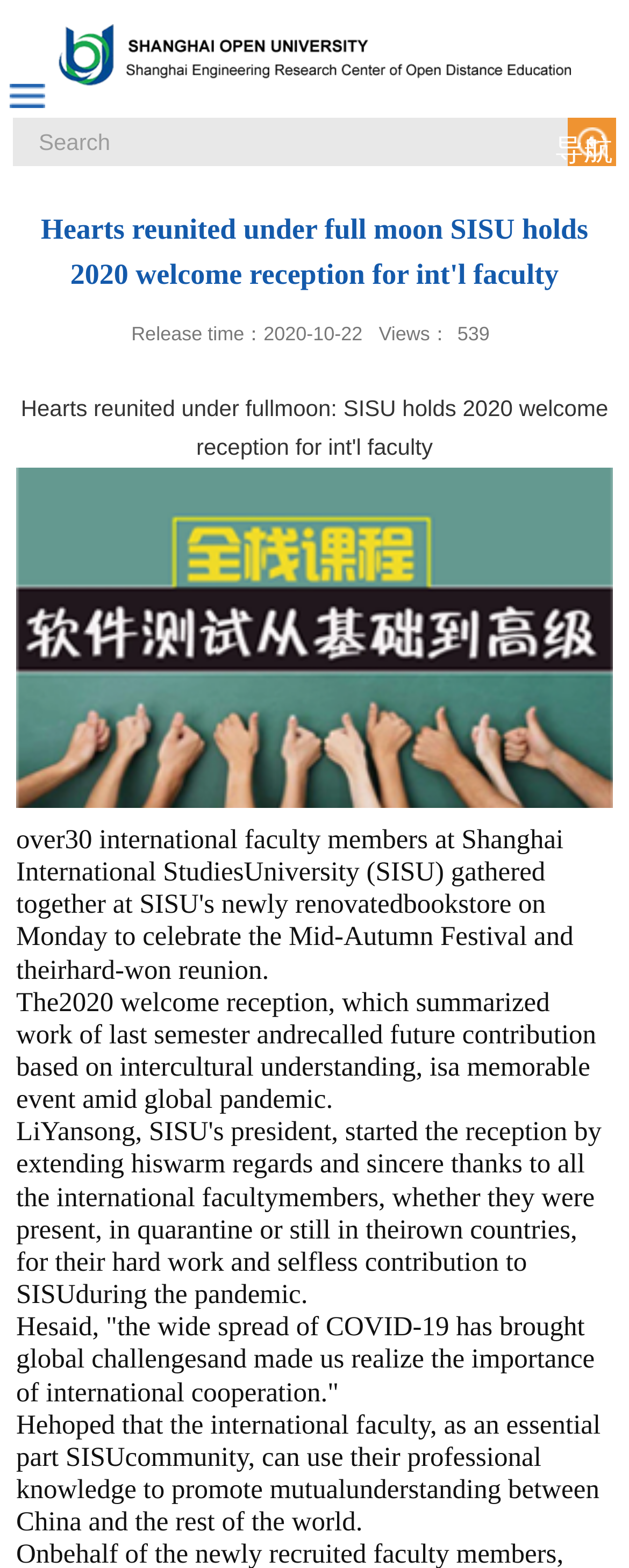How many views does the article have?
Give a thorough and detailed response to the question.

I found the number of views by looking at the static text element that says 'Views：539'.